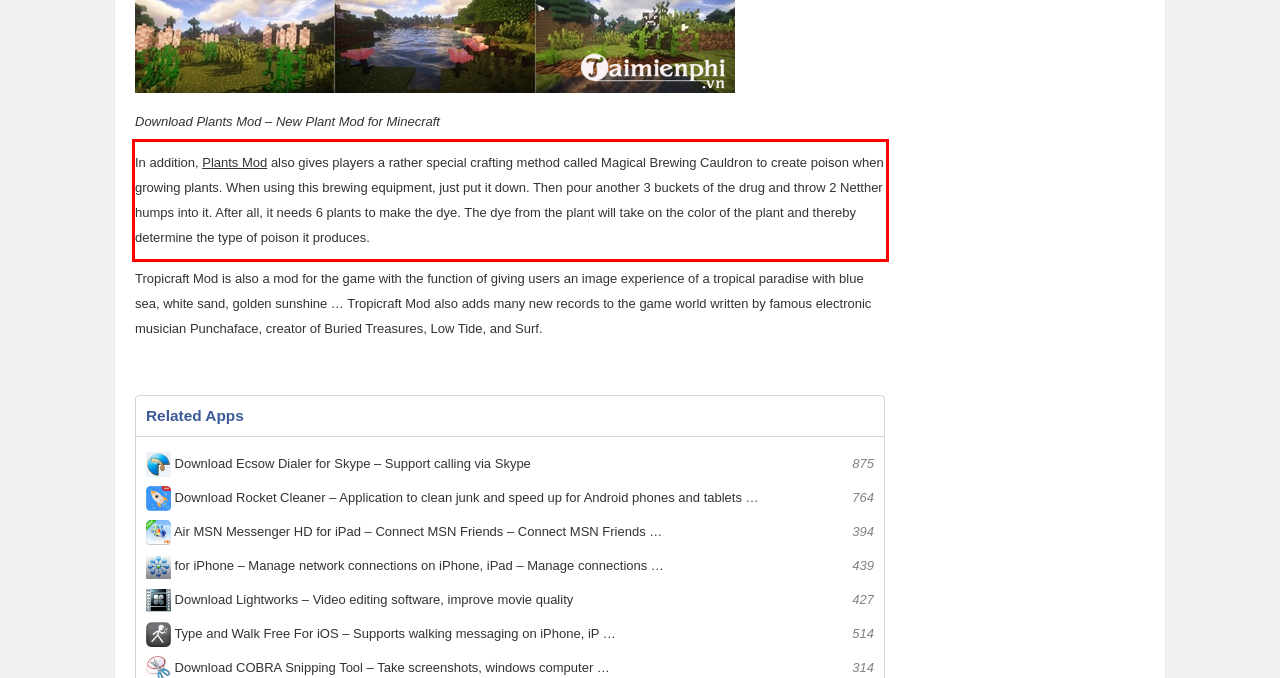Analyze the screenshot of the webpage and extract the text from the UI element that is inside the red bounding box.

In addition, Plants Mod also gives players a rather special crafting method called Magical Brewing Cauldron to create poison when growing plants. When using this brewing equipment, just put it down. Then pour another 3 buckets of the drug and throw 2 Netther humps into it. After all, it needs 6 plants to make the dye. The dye from the plant will take on the color of the plant and thereby determine the type of poison it produces.